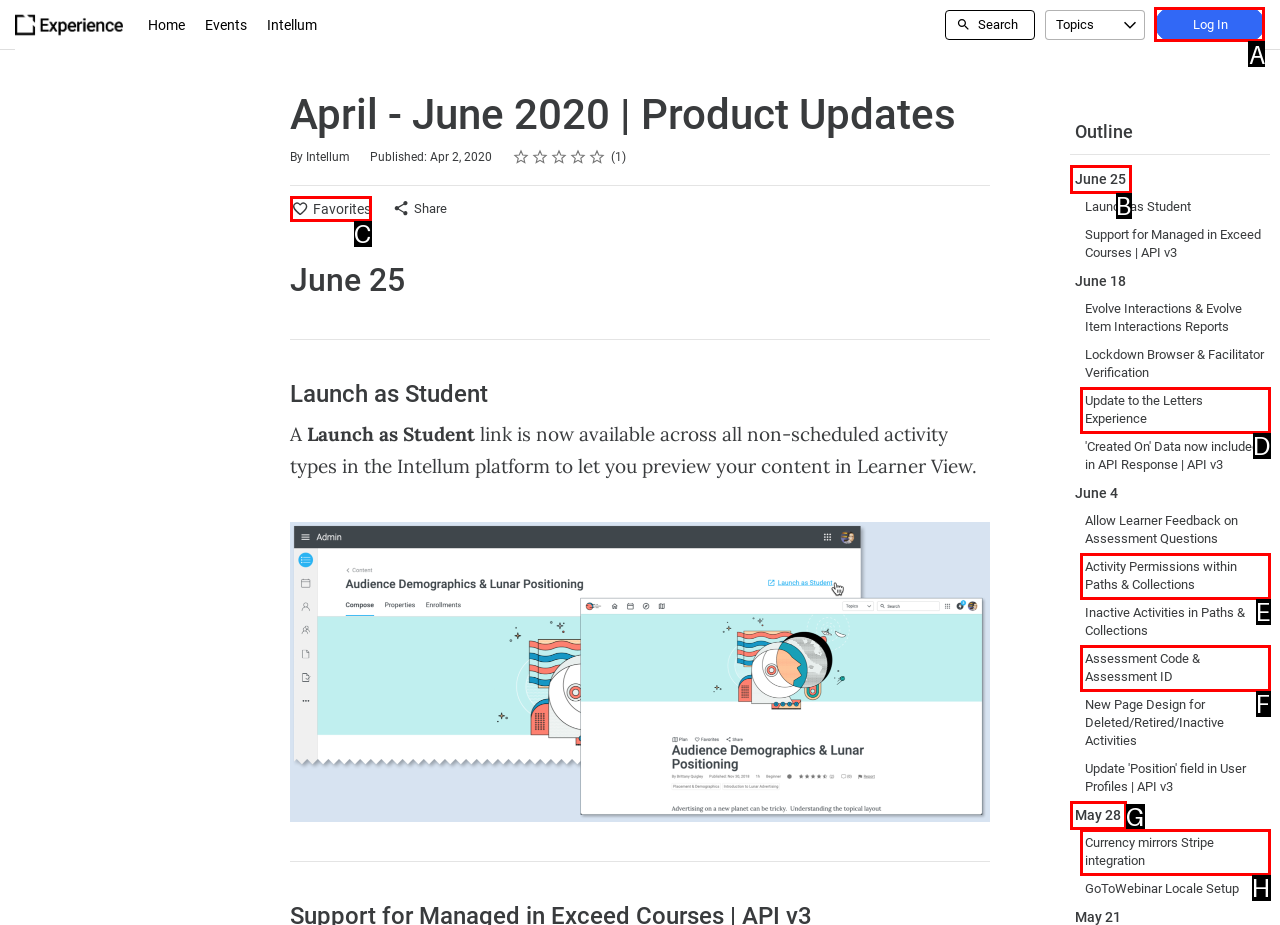Given the task: Log in to the platform, indicate which boxed UI element should be clicked. Provide your answer using the letter associated with the correct choice.

A